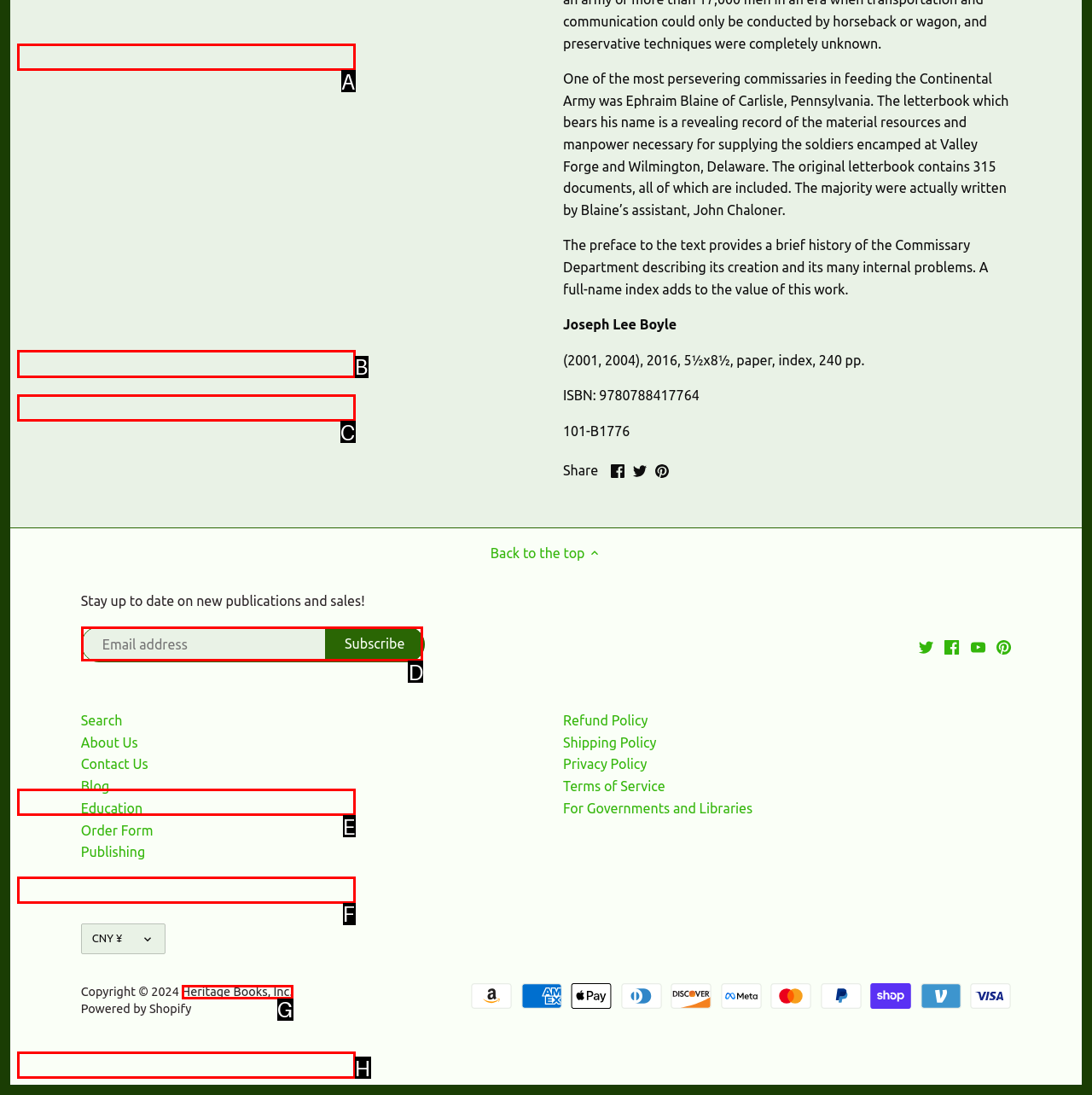Select the correct option based on the description: About Paizo
Answer directly with the option’s letter.

None